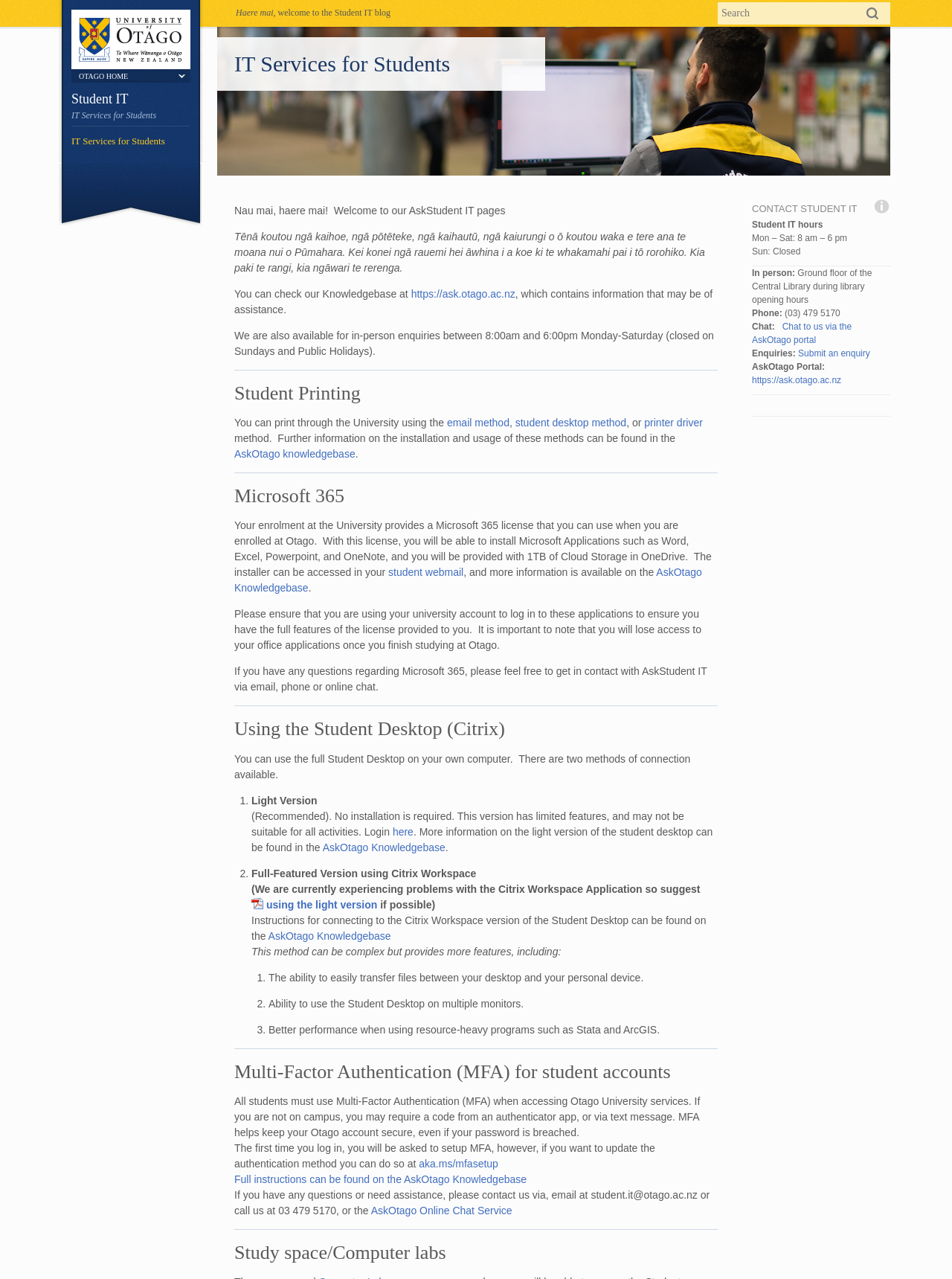Find the bounding box coordinates of the clickable element required to execute the following instruction: "Check the Knowledgebase". Provide the coordinates as four float numbers between 0 and 1, i.e., [left, top, right, bottom].

[0.246, 0.225, 0.541, 0.234]